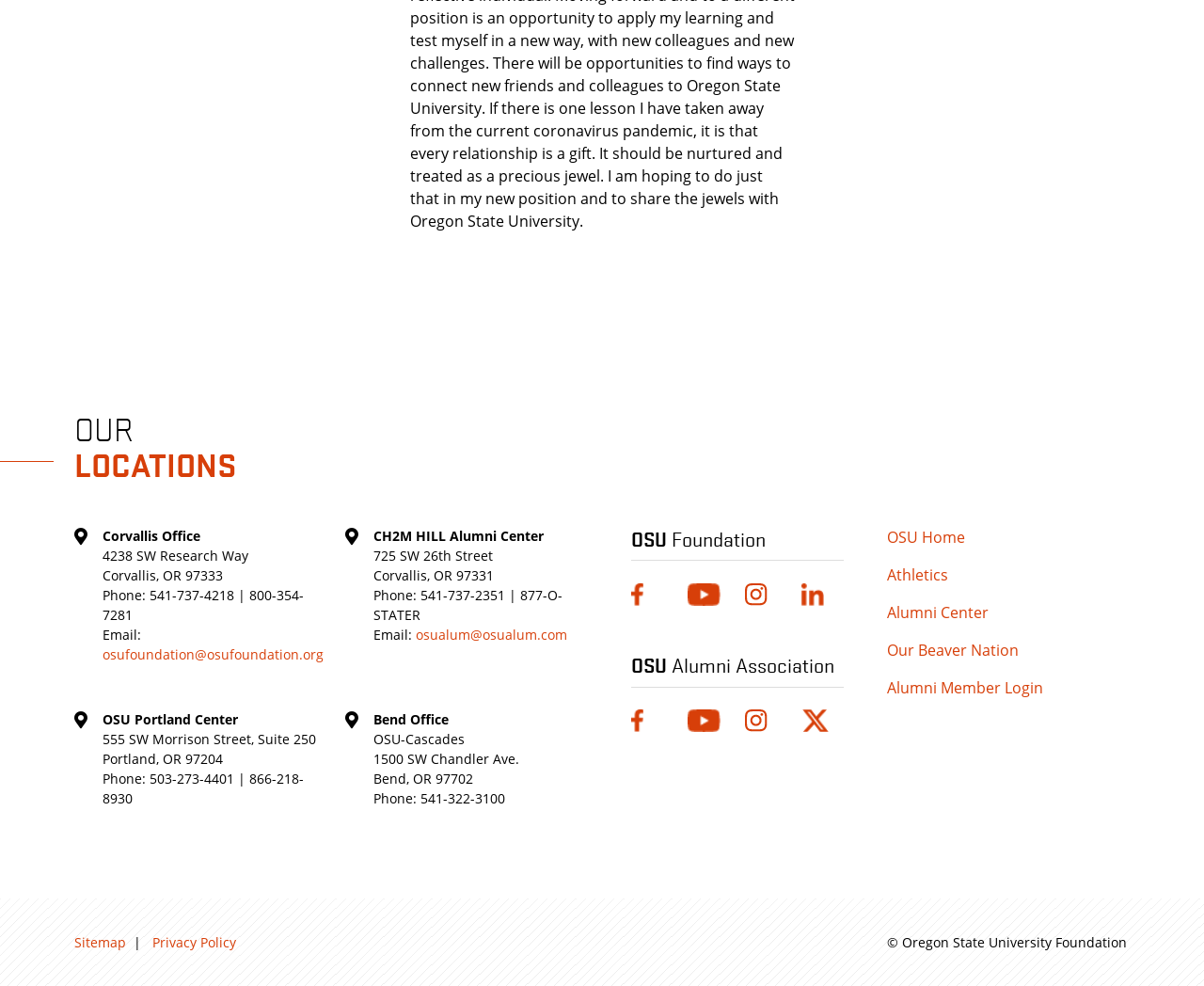Answer briefly with one word or phrase:
What is the name of the building where the CH2M HILL Alumni Center is located?

CH2M HILL Alumni Center